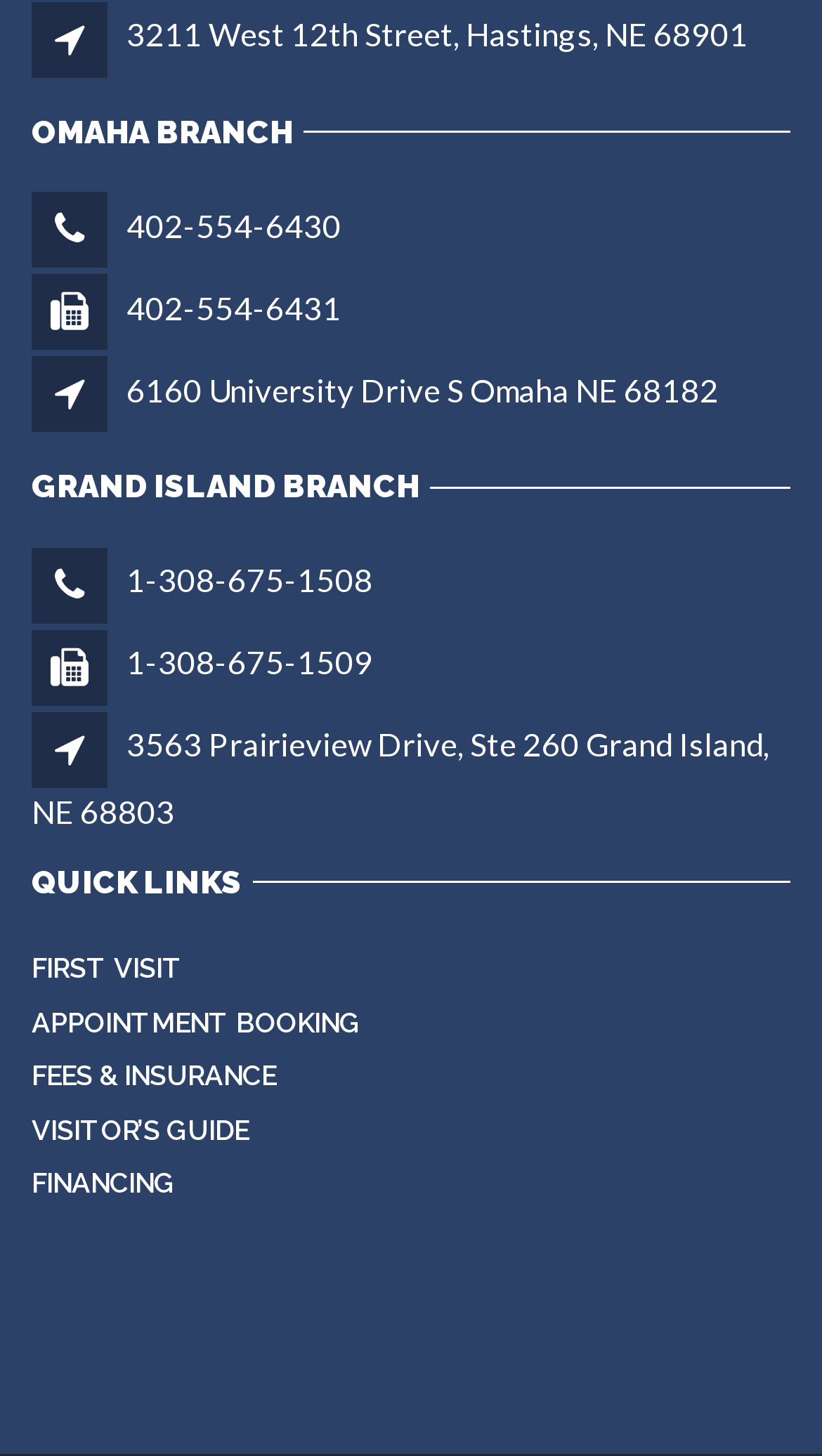Please determine the bounding box coordinates of the element's region to click in order to carry out the following instruction: "Tweet". The coordinates should be four float numbers between 0 and 1, i.e., [left, top, right, bottom].

None